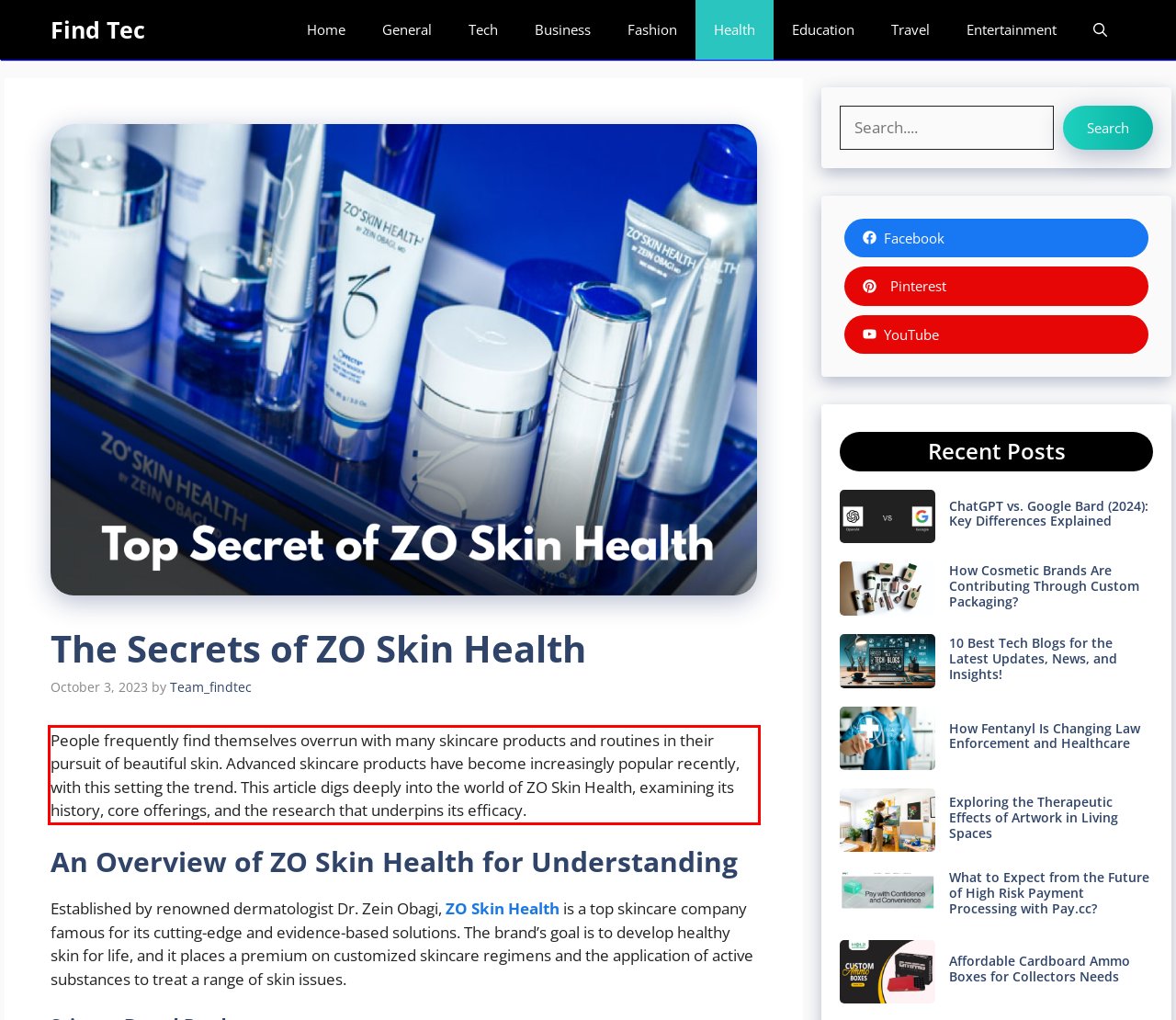Please take the screenshot of the webpage, find the red bounding box, and generate the text content that is within this red bounding box.

People frequently find themselves overrun with many skincare products and routines in their pursuit of beautiful skin. Advanced skincare products have become increasingly popular recently, with this setting the trend. This article digs deeply into the world of ZO Skin Health, examining its history, core offerings, and the research that underpins its efficacy.